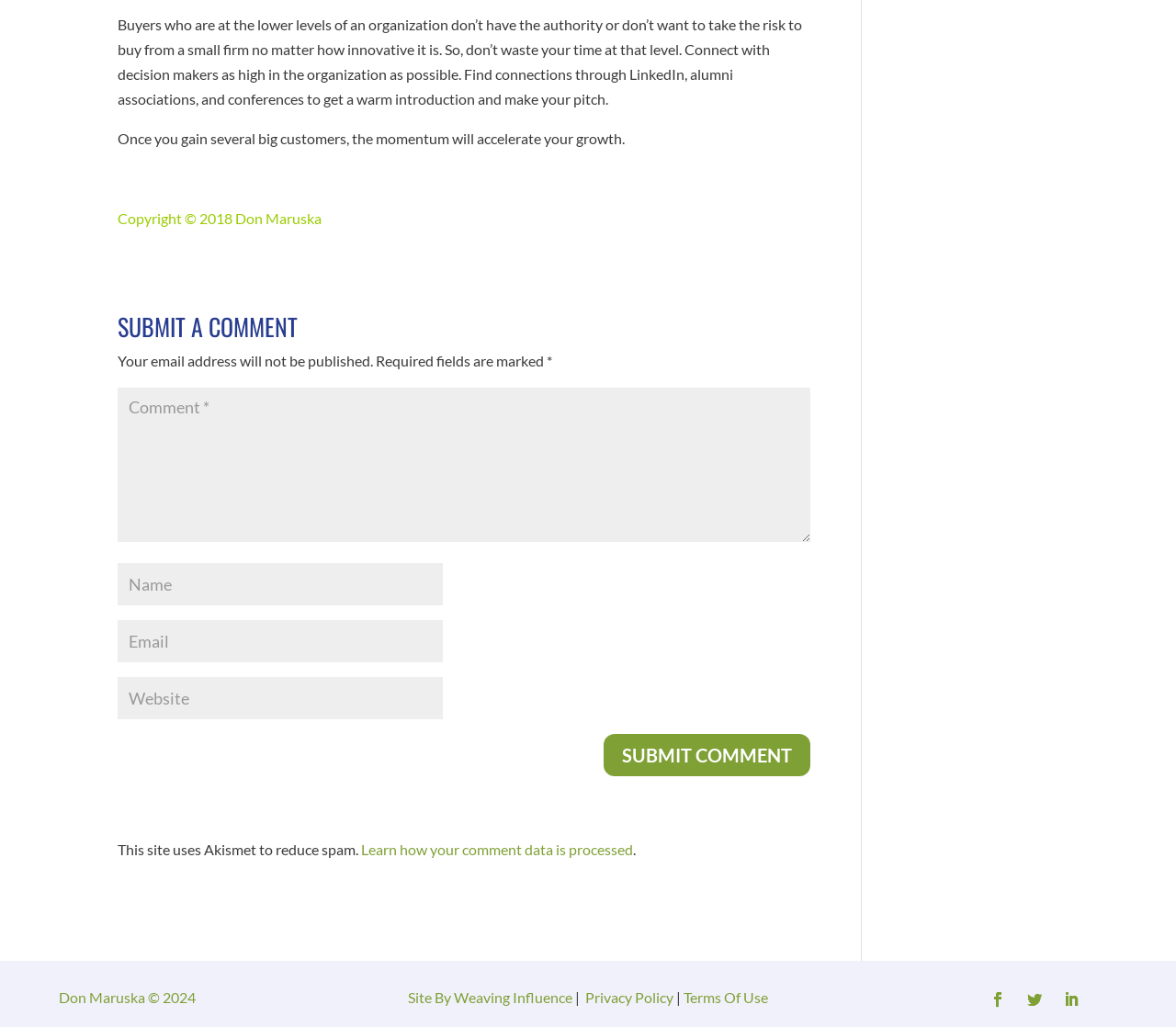Determine the bounding box of the UI component based on this description: "input value="Name" name="author"". The bounding box coordinates should be four float values between 0 and 1, i.e., [left, top, right, bottom].

[0.1, 0.548, 0.377, 0.59]